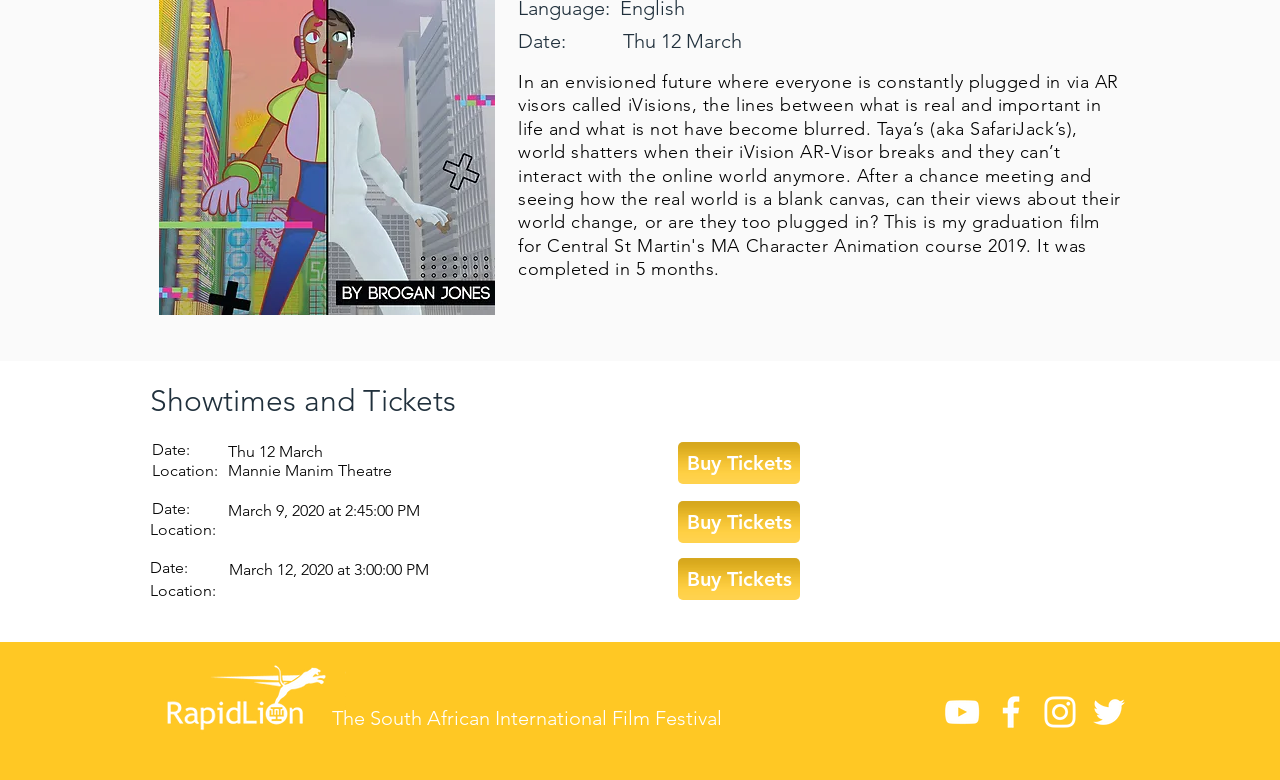Given the webpage screenshot, identify the bounding box of the UI element that matches this description: "Buy Tickets".

[0.53, 0.567, 0.625, 0.621]